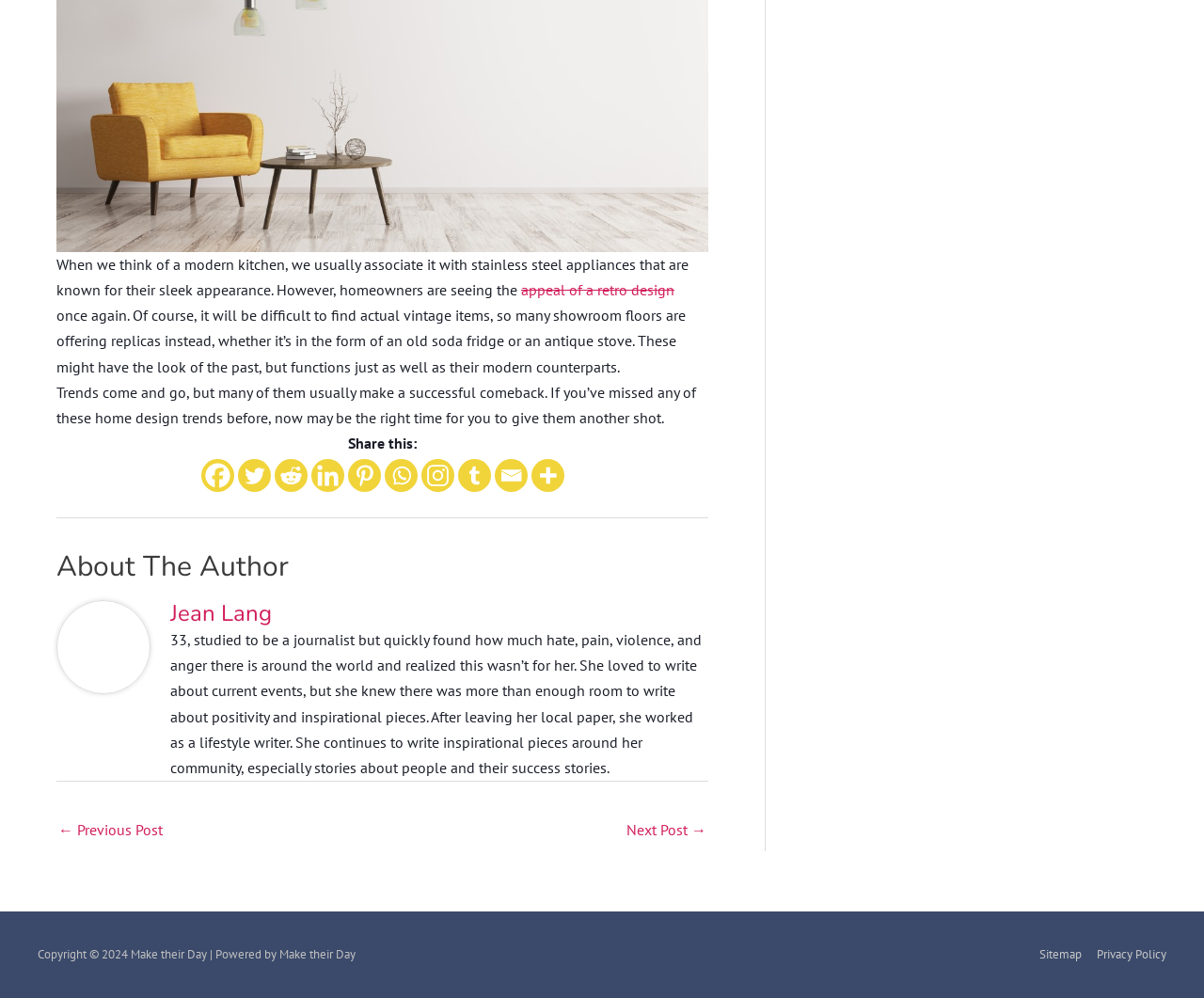Provide the bounding box coordinates of the area you need to click to execute the following instruction: "Click on the link to share on Facebook".

[0.167, 0.46, 0.194, 0.493]